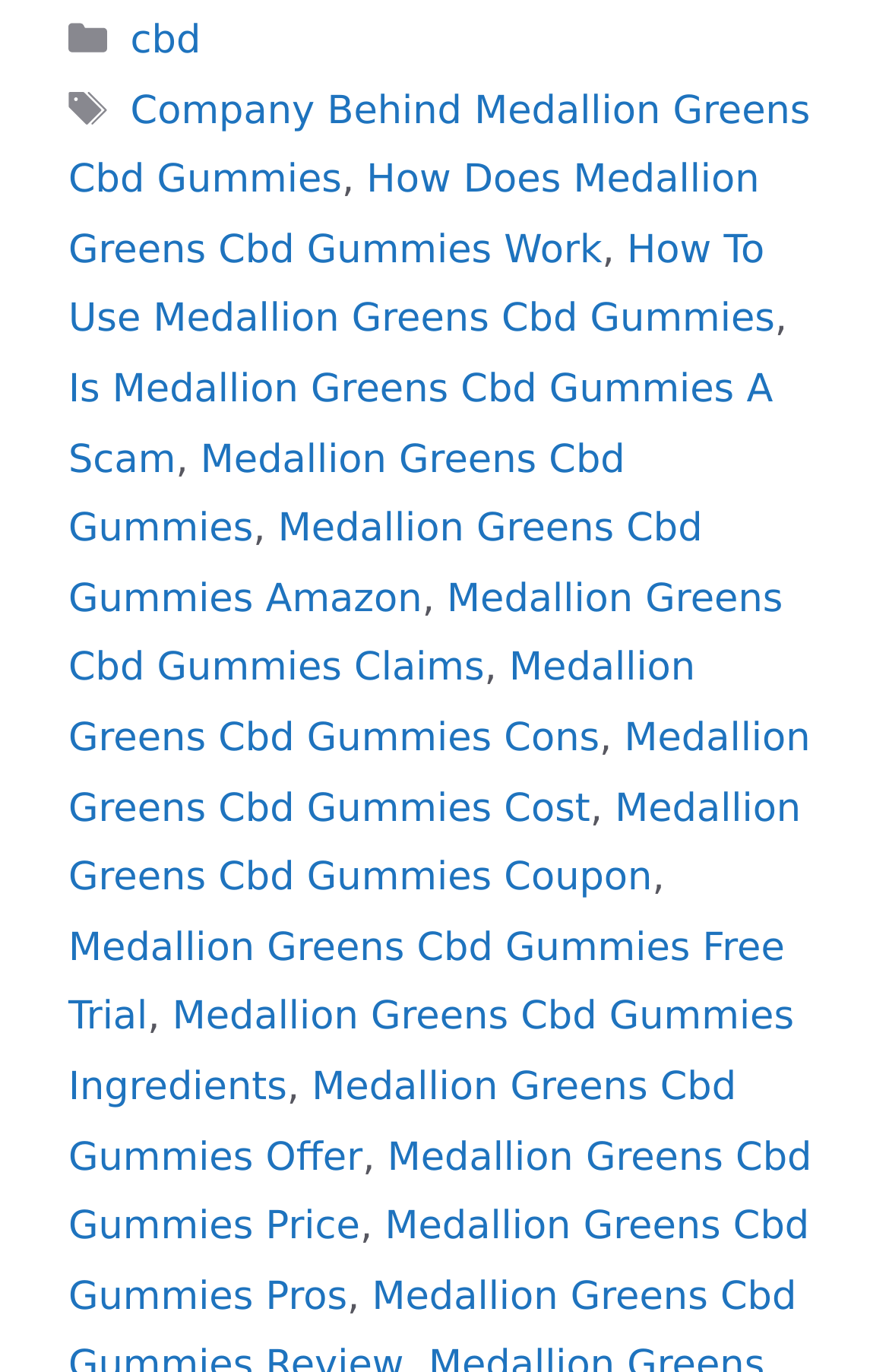Please identify the bounding box coordinates for the region that you need to click to follow this instruction: "visit the page about Medallion Greens Cbd Gummies Amazon".

[0.077, 0.369, 0.79, 0.453]